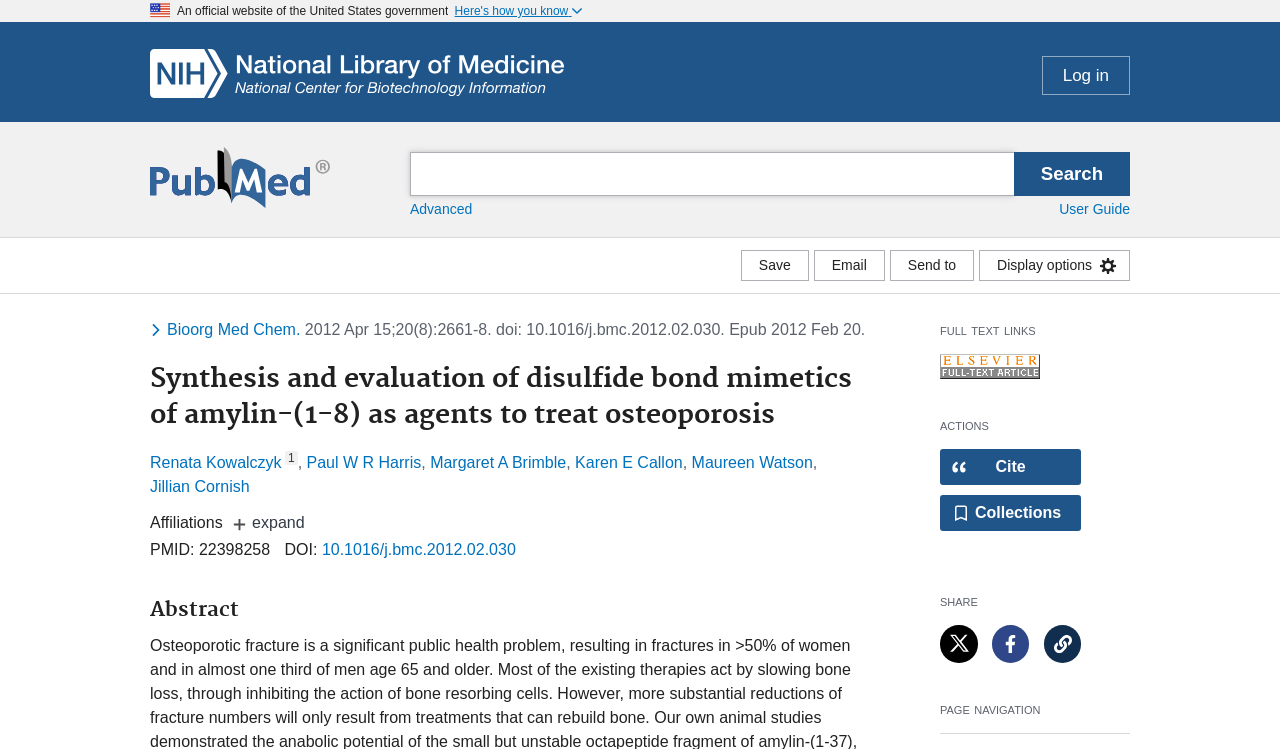How many authors are listed?
Please provide a comprehensive and detailed answer to the question.

I counted the number of authors listed on the webpage. There are six authors: Renata Kowalczyk, Paul W R Harris, Margaret A Brimble, Karen E Callon, Maureen Watson, and Jillian Cornish.